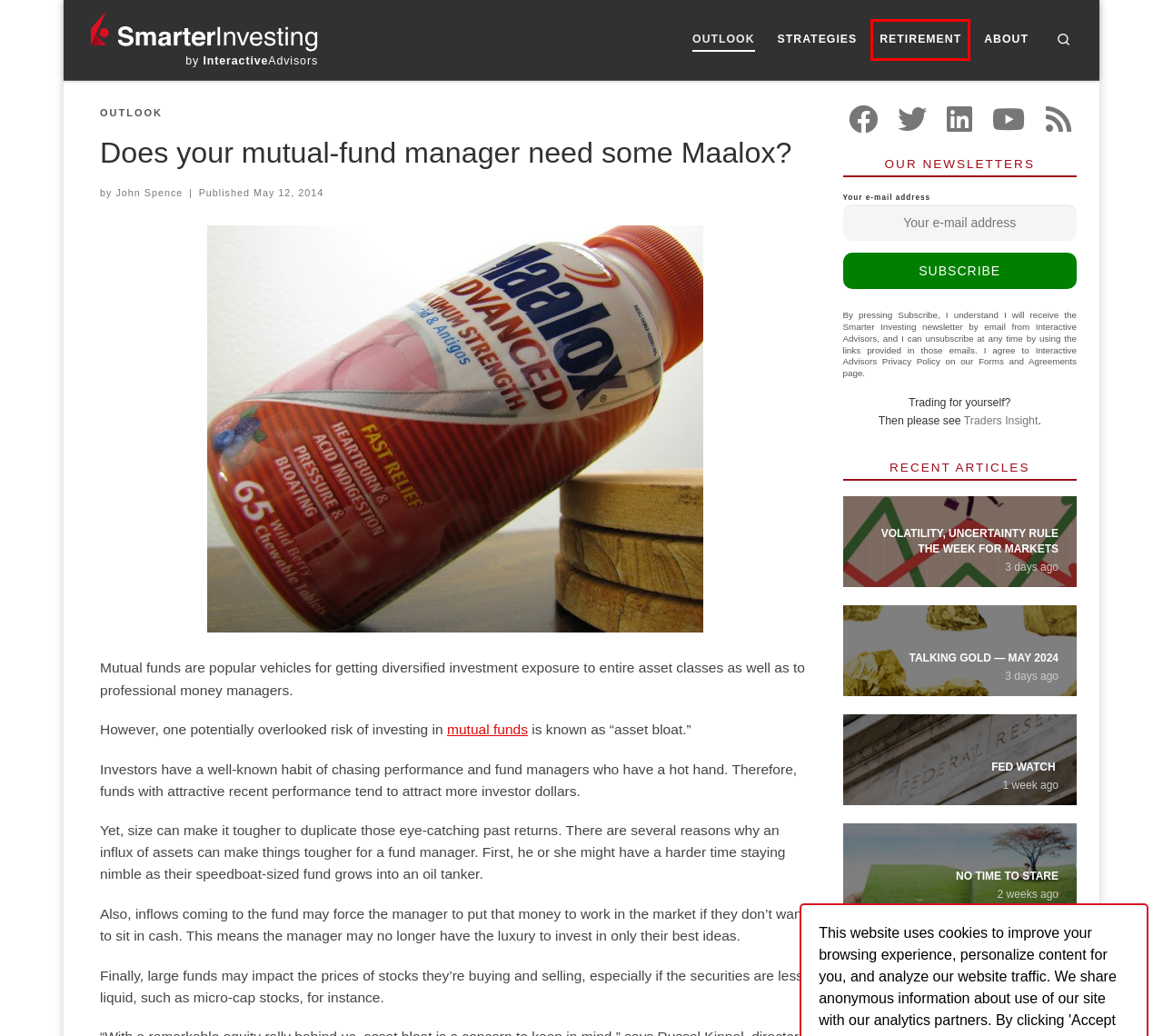Review the screenshot of a webpage containing a red bounding box around an element. Select the description that best matches the new webpage after clicking the highlighted element. The options are:
A. Retirement – Smarter Investing
B. Comments on: Does your mutual-fund manager need some Maalox?
C. Interactive Advisors
D. Smarter Investing
E. No time to stare – Smarter Investing
F. May 2014 – Smarter Investing
G. Fed watch  – Smarter Investing
H. Covestor Radio: Mutual funds vs. separately managed accounts – Smarter Investing

A